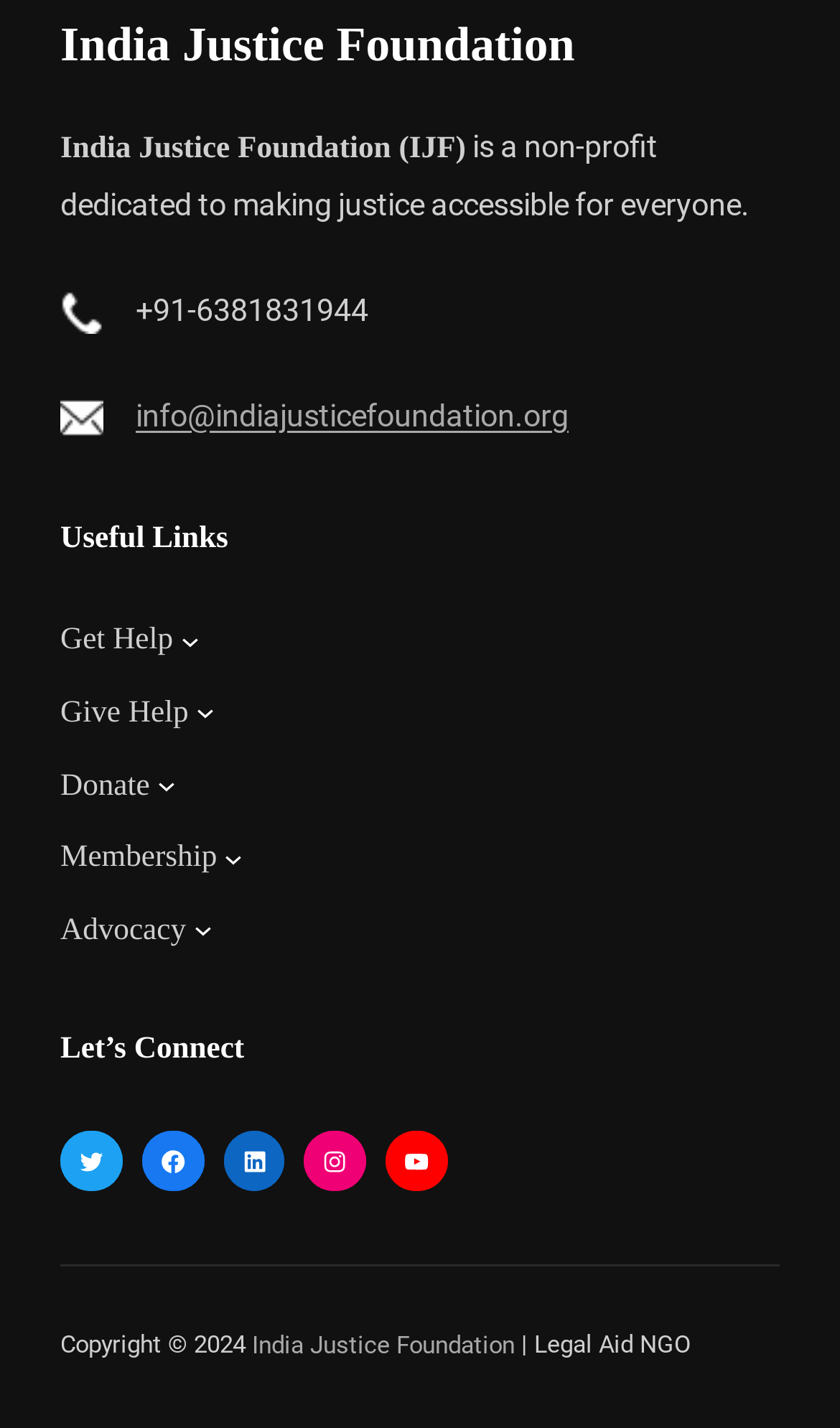Please give a short response to the question using one word or a phrase:
What is the purpose of the organization?

Making justice accessible for everyone